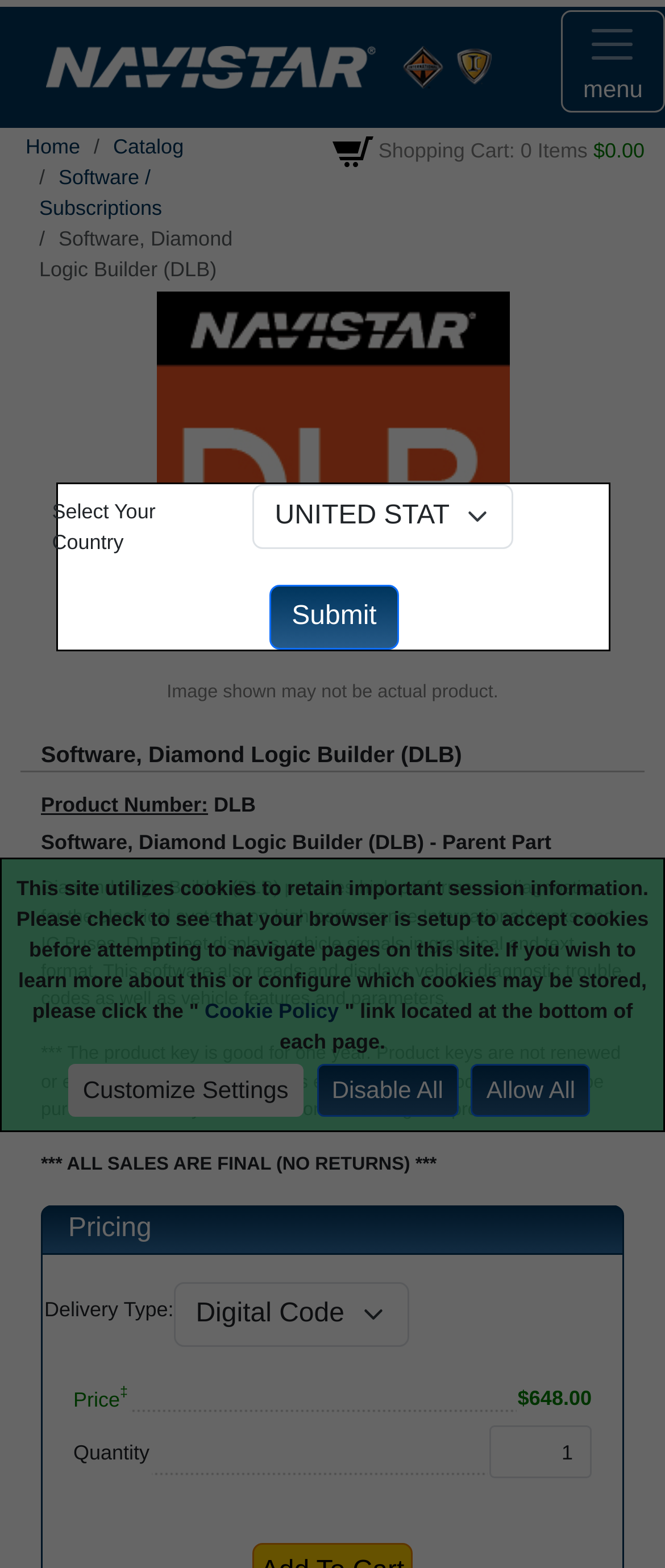Answer the question below with a single word or a brief phrase: 
What is the purpose of Diamond Logic Builder (DLB)?

High performance diagnostics